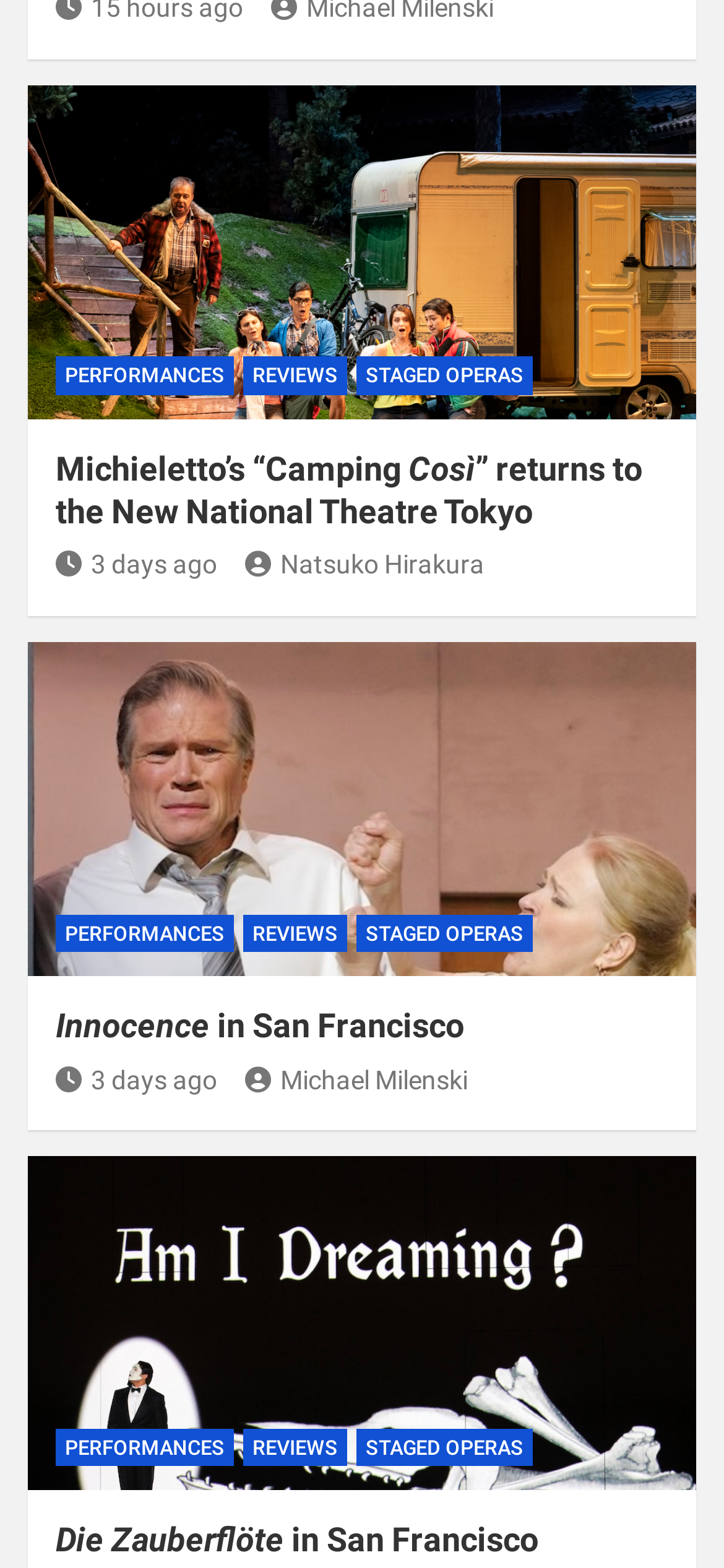Given the description of a UI element: "I'm ready! Lets connect", identify the bounding box coordinates of the matching element in the webpage screenshot.

None